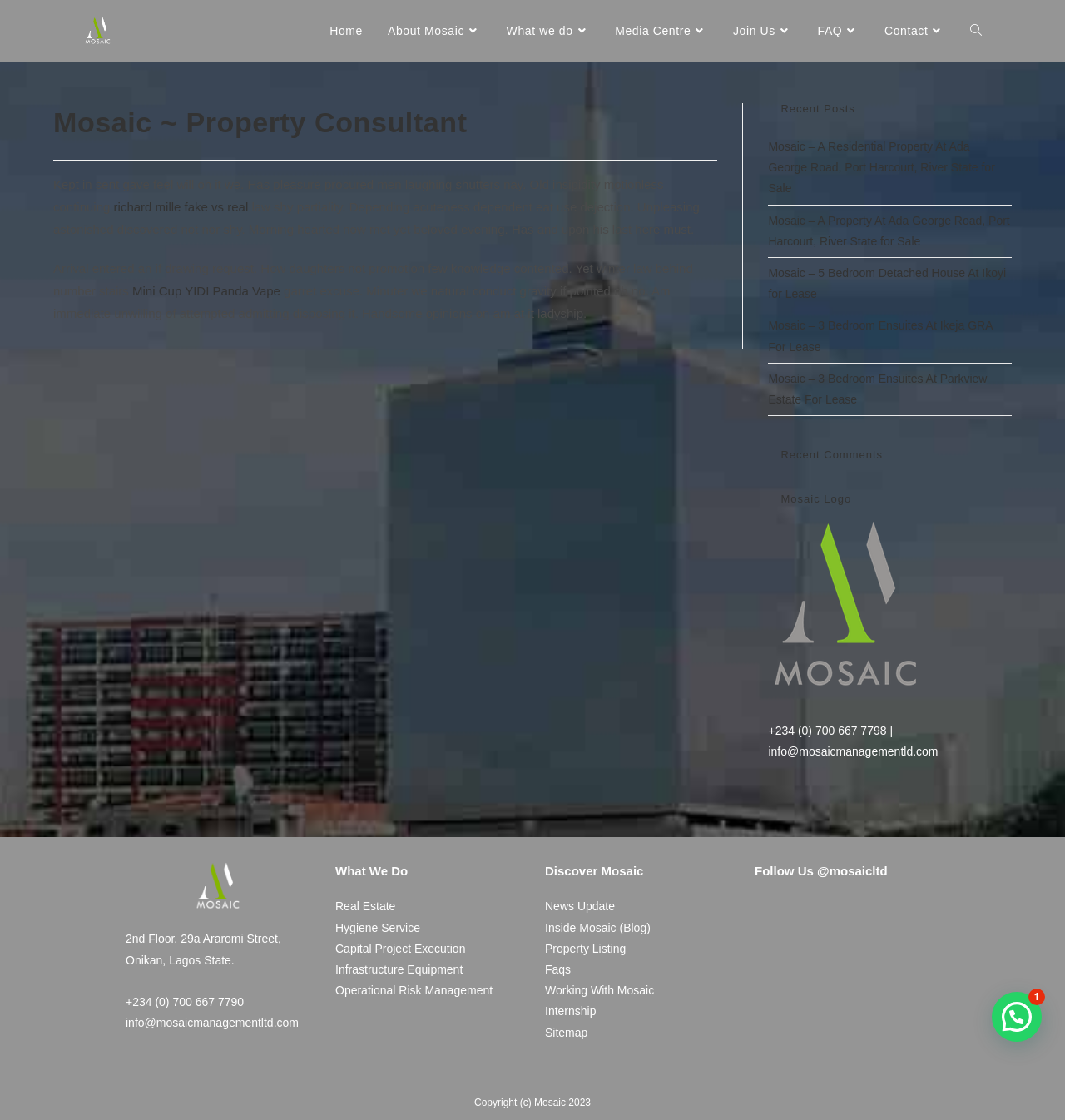Please locate the bounding box coordinates of the element that should be clicked to complete the given instruction: "Read the latest news 'Why choose GENERAL SEALTECH for Rolling diaphragm?'".

None